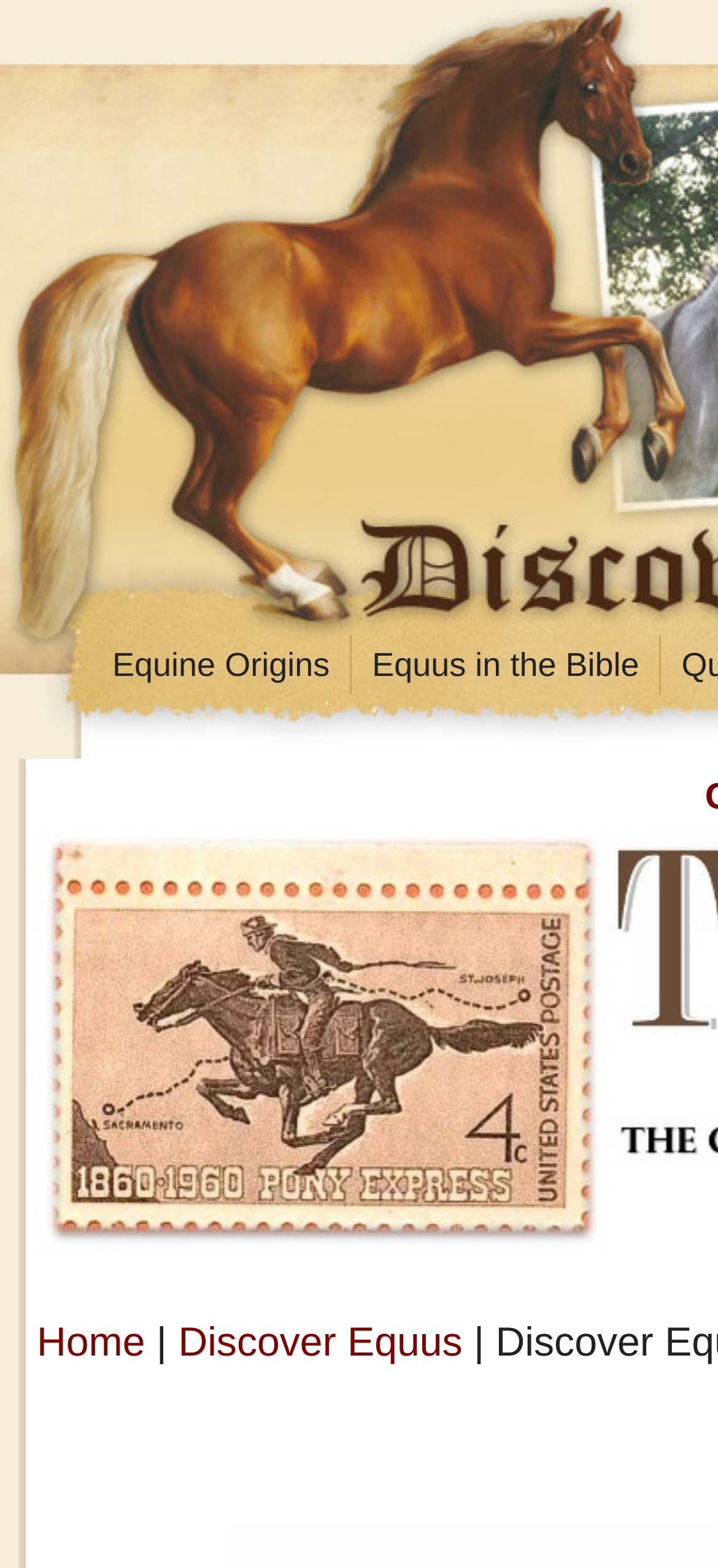What is the function of the '|' symbol on the webpage?
Please respond to the question with a detailed and thorough explanation.

The '|' symbol is likely a separator or divider between the 'Home' link and the 'Discover Equus' link, used to visually distinguish between the two navigation options.